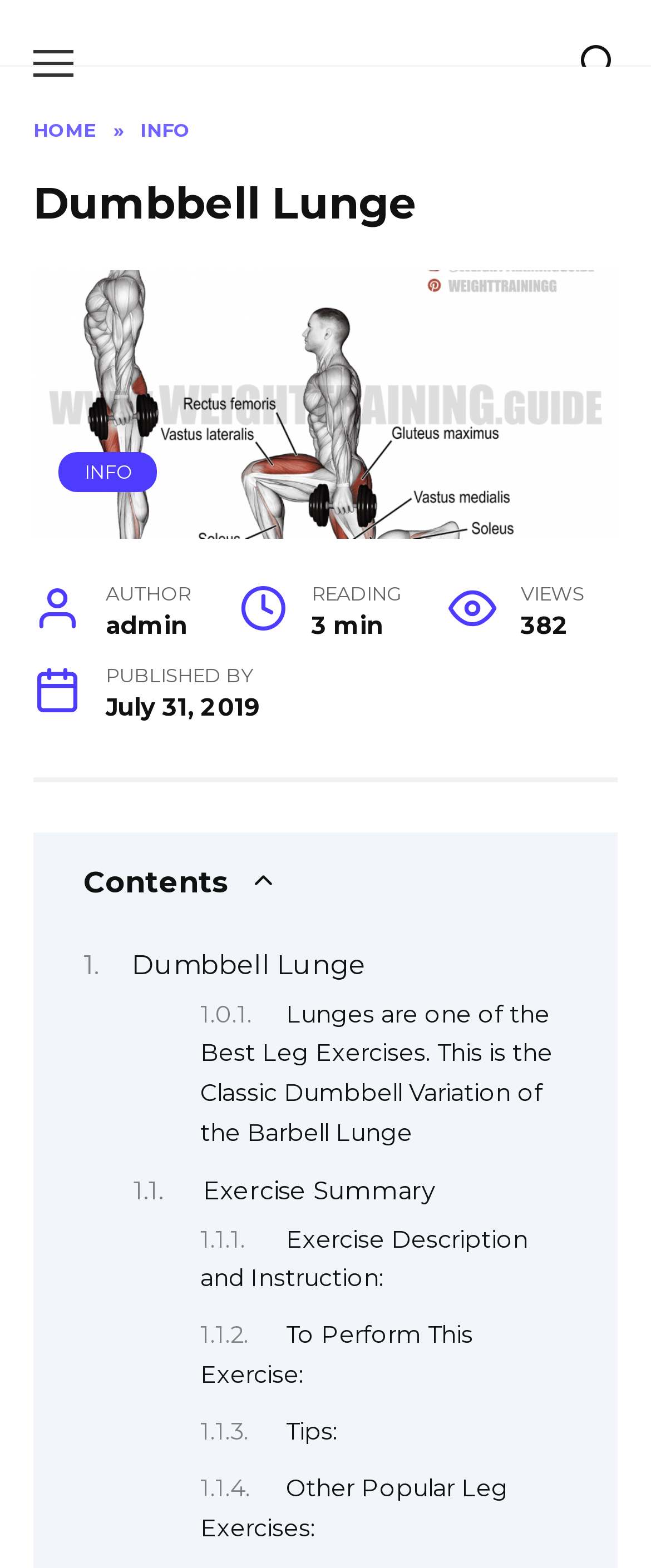Locate the bounding box coordinates of the clickable part needed for the task: "read about dumbbell lunge".

[0.203, 0.605, 0.562, 0.626]